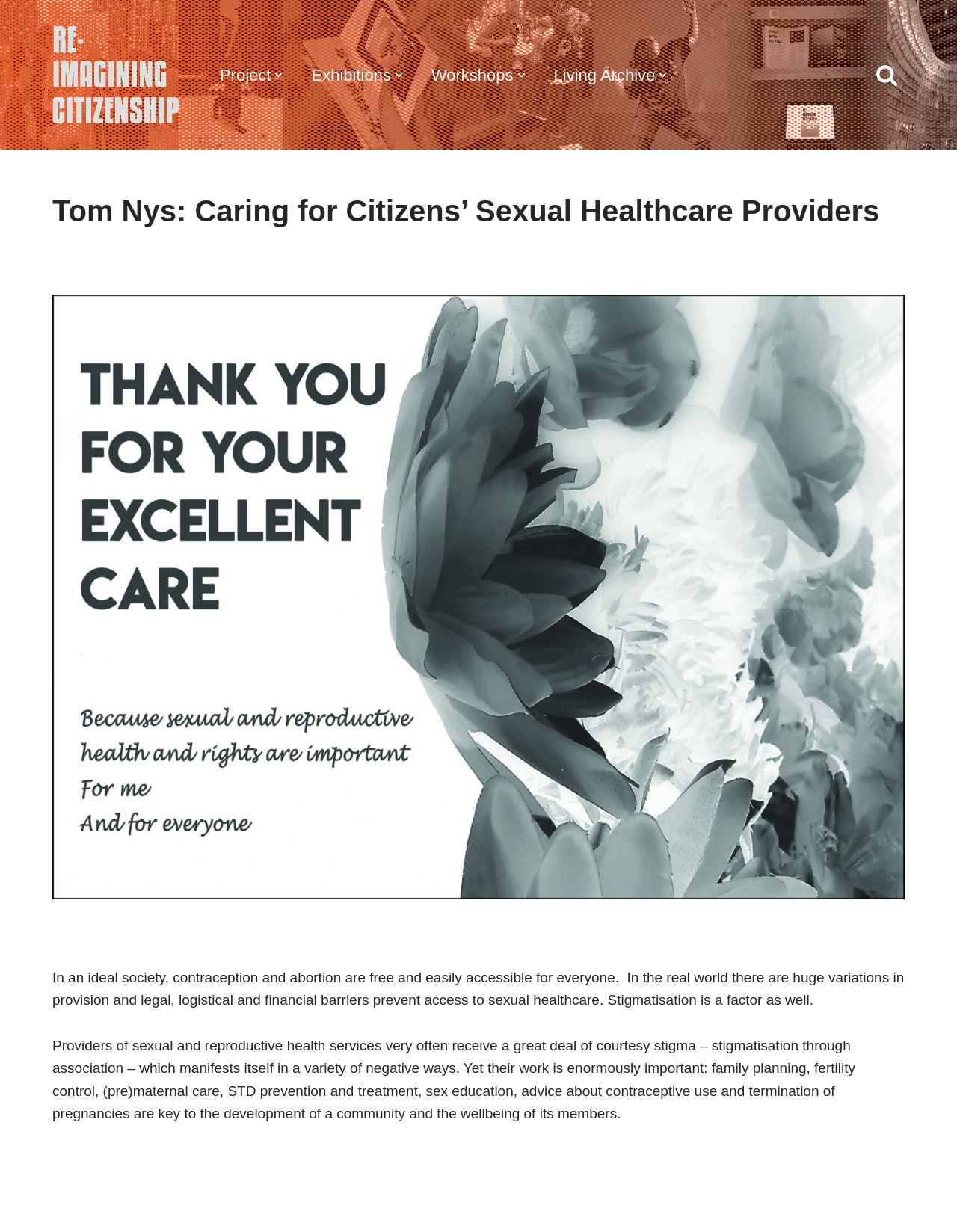What is a challenge faced by providers of sexual healthcare services?
Using the image as a reference, give a one-word or short phrase answer.

Stigmatisation